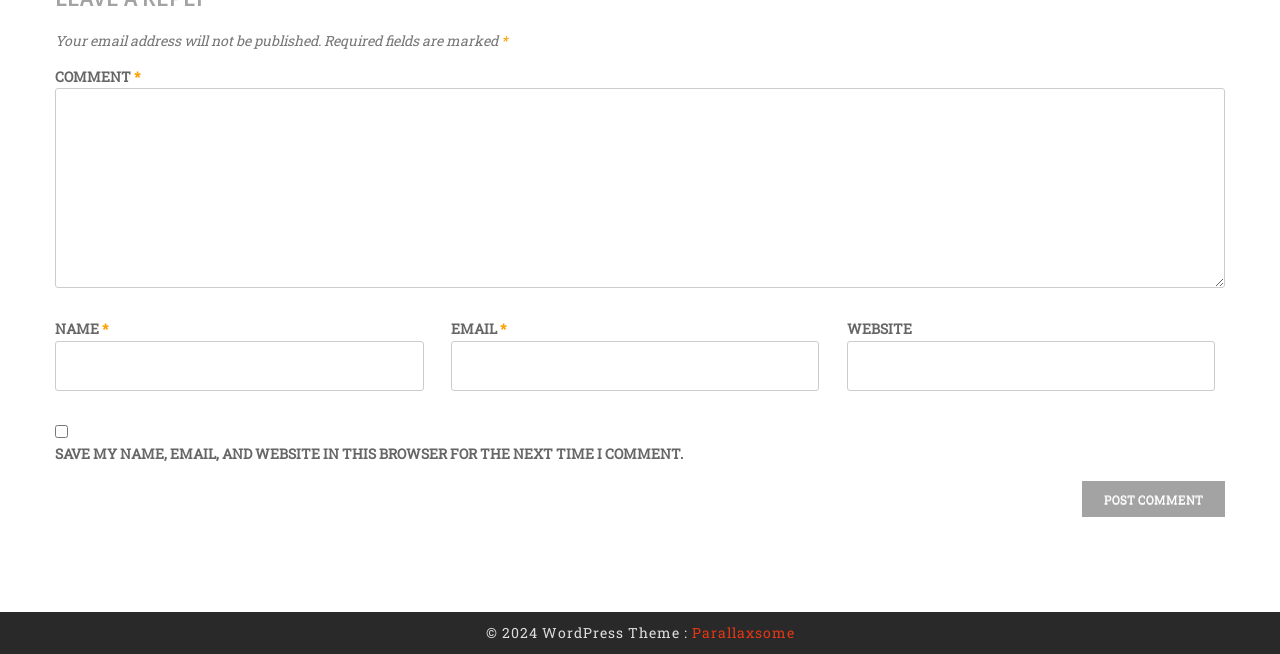What is the purpose of the checkbox?
Based on the visual, give a brief answer using one word or a short phrase.

Save comment info